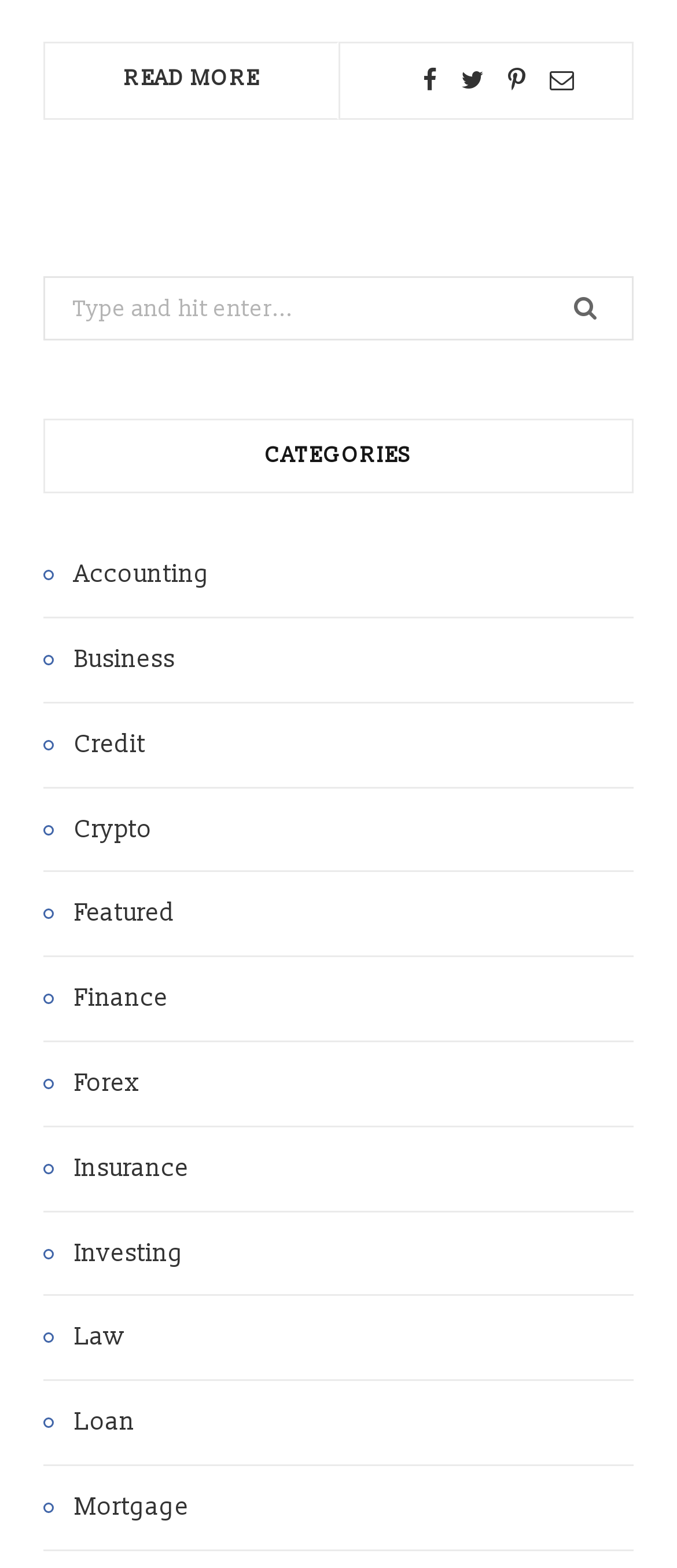Given the description of the UI element: "title="Share on Twitter"", predict the bounding box coordinates in the form of [left, top, right, bottom], with each value being a float between 0 and 1.

[0.681, 0.043, 0.714, 0.059]